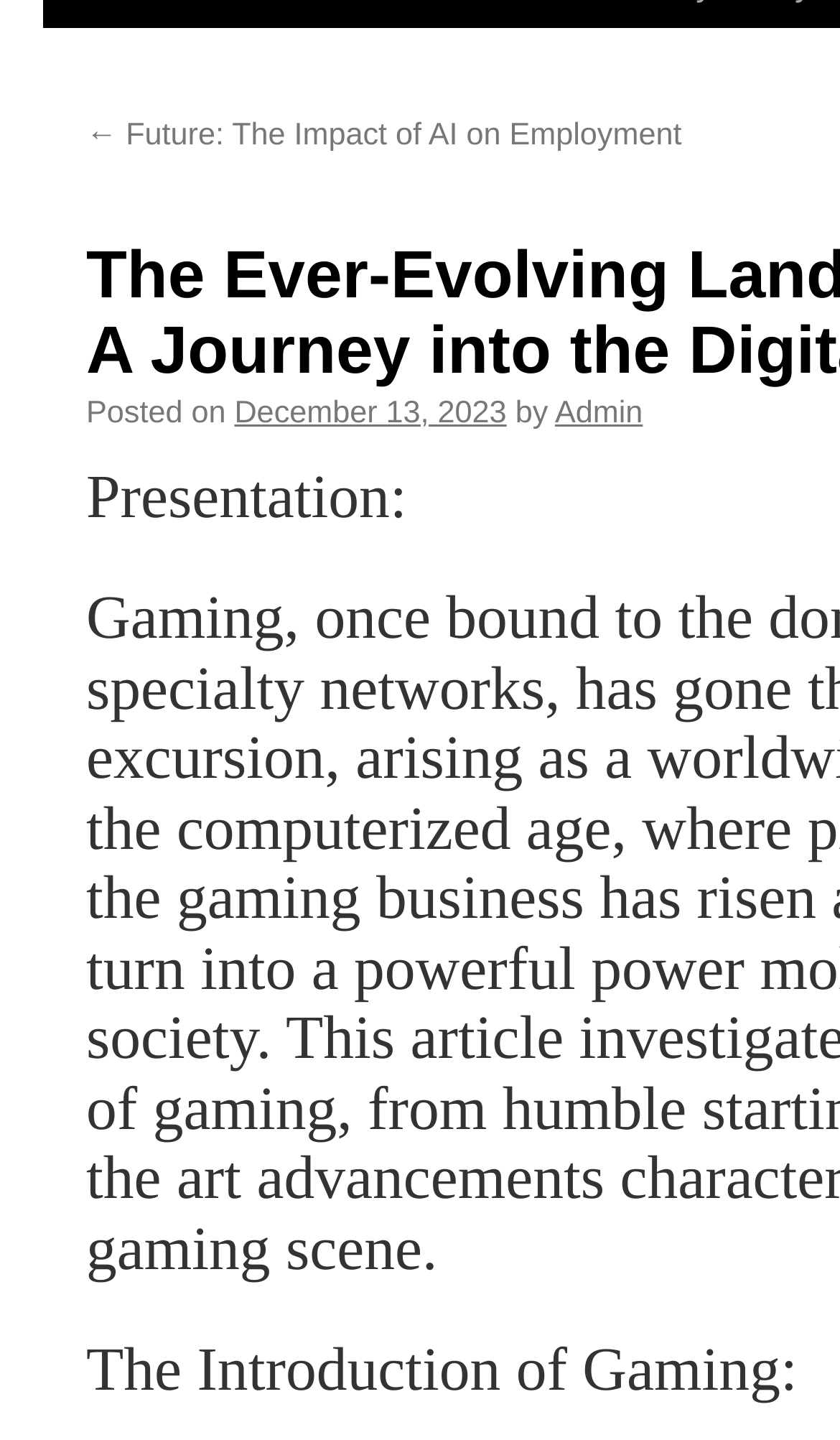Given the element description: "Admin", predict the bounding box coordinates of this UI element. The coordinates must be four float numbers between 0 and 1, given as [left, top, right, bottom].

[0.661, 0.332, 0.765, 0.356]